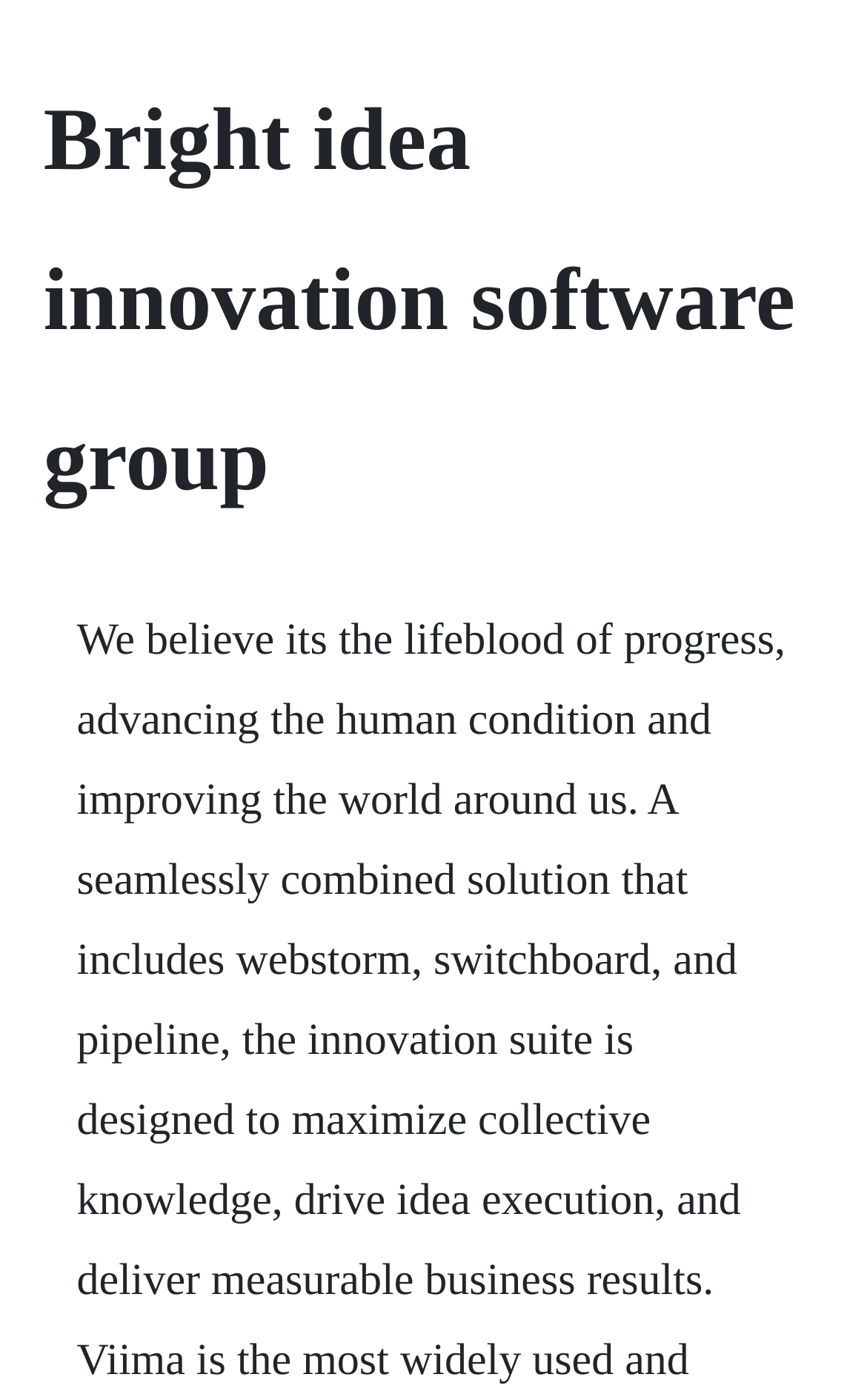What is the headline of the webpage?

Bright idea innovation software group